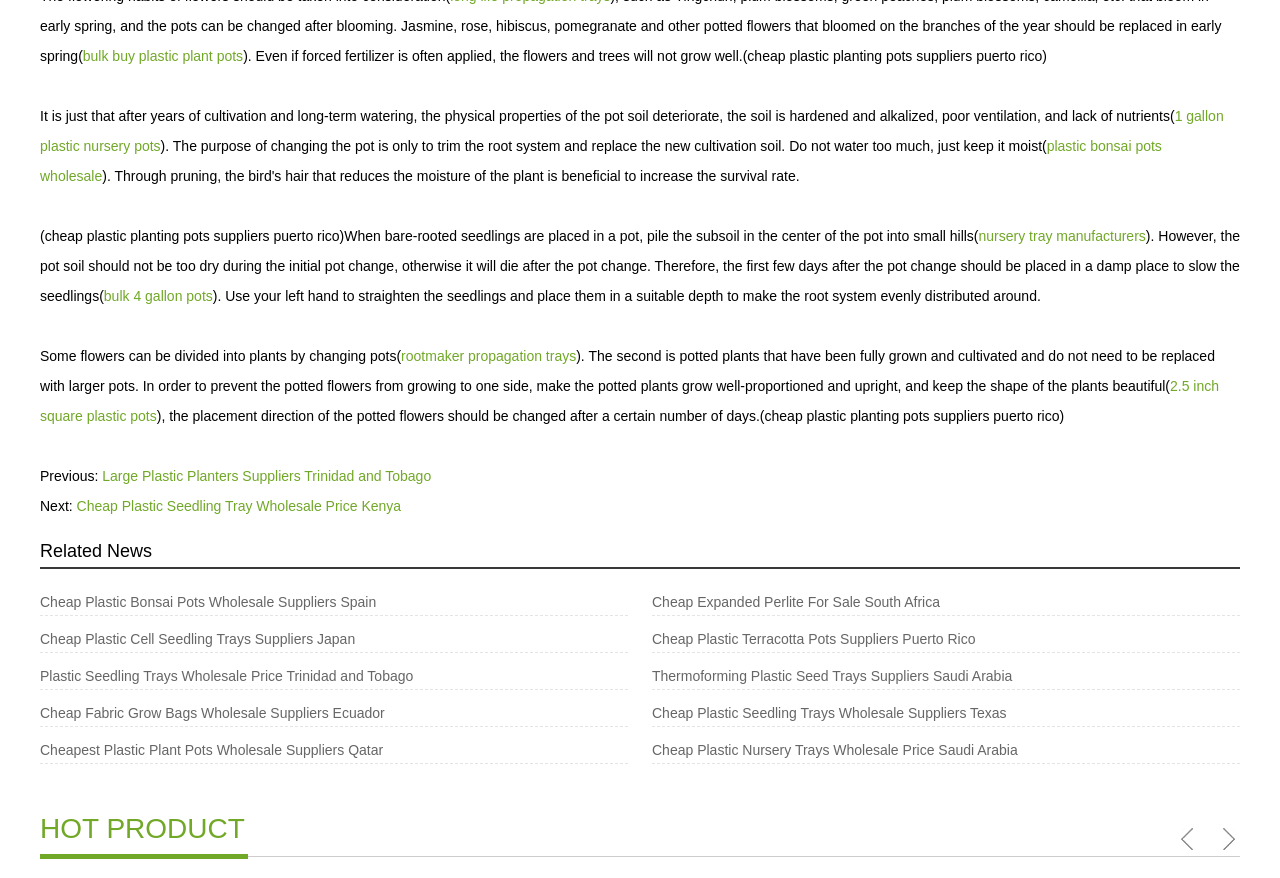Please identify the bounding box coordinates of the region to click in order to complete the task: "check out nursery tray manufacturers". The coordinates must be four float numbers between 0 and 1, specified as [left, top, right, bottom].

[0.764, 0.26, 0.895, 0.278]